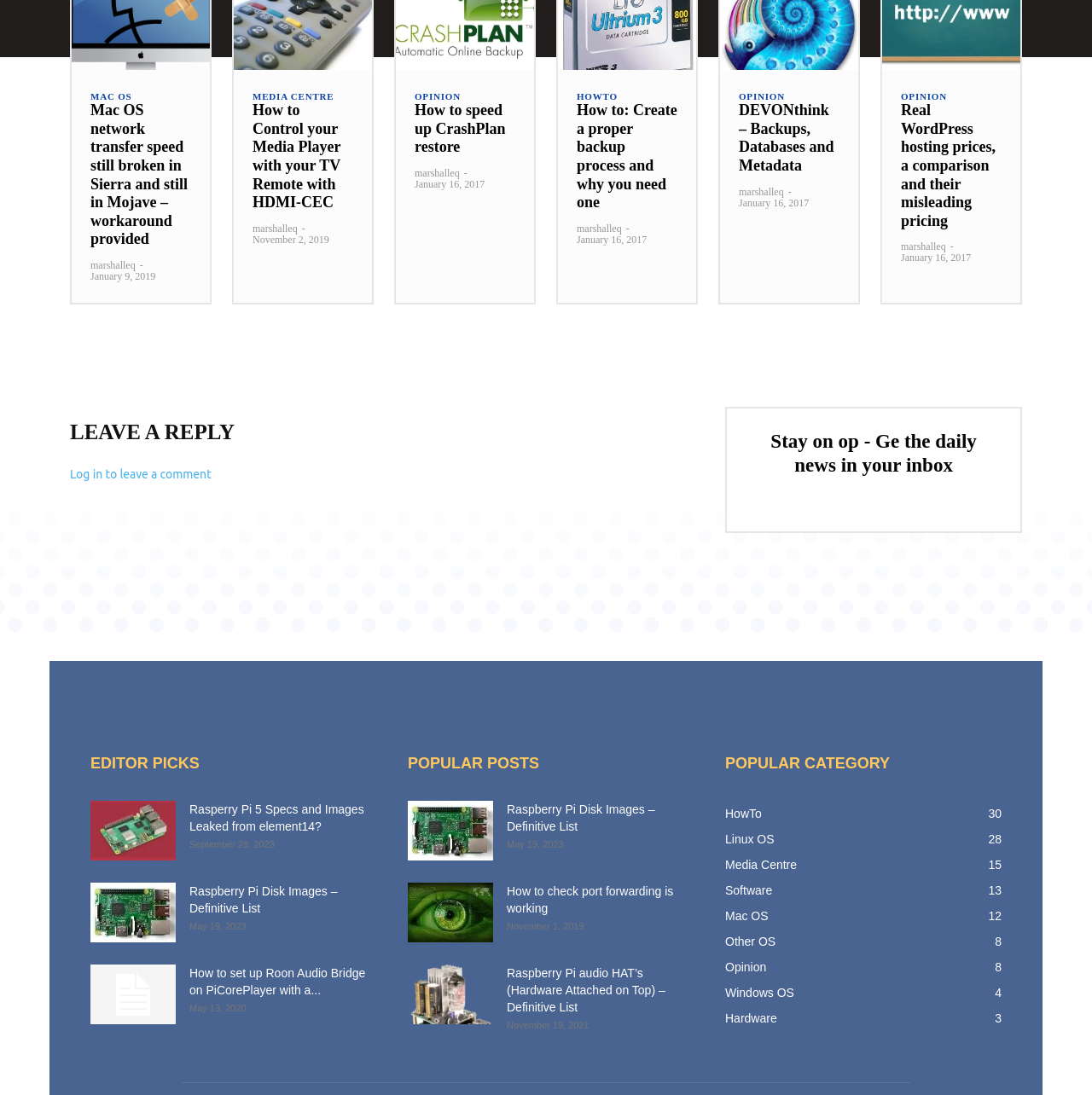Please specify the bounding box coordinates of the element that should be clicked to execute the given instruction: 'Click on 'Log in to leave a comment''. Ensure the coordinates are four float numbers between 0 and 1, expressed as [left, top, right, bottom].

[0.064, 0.426, 0.194, 0.439]